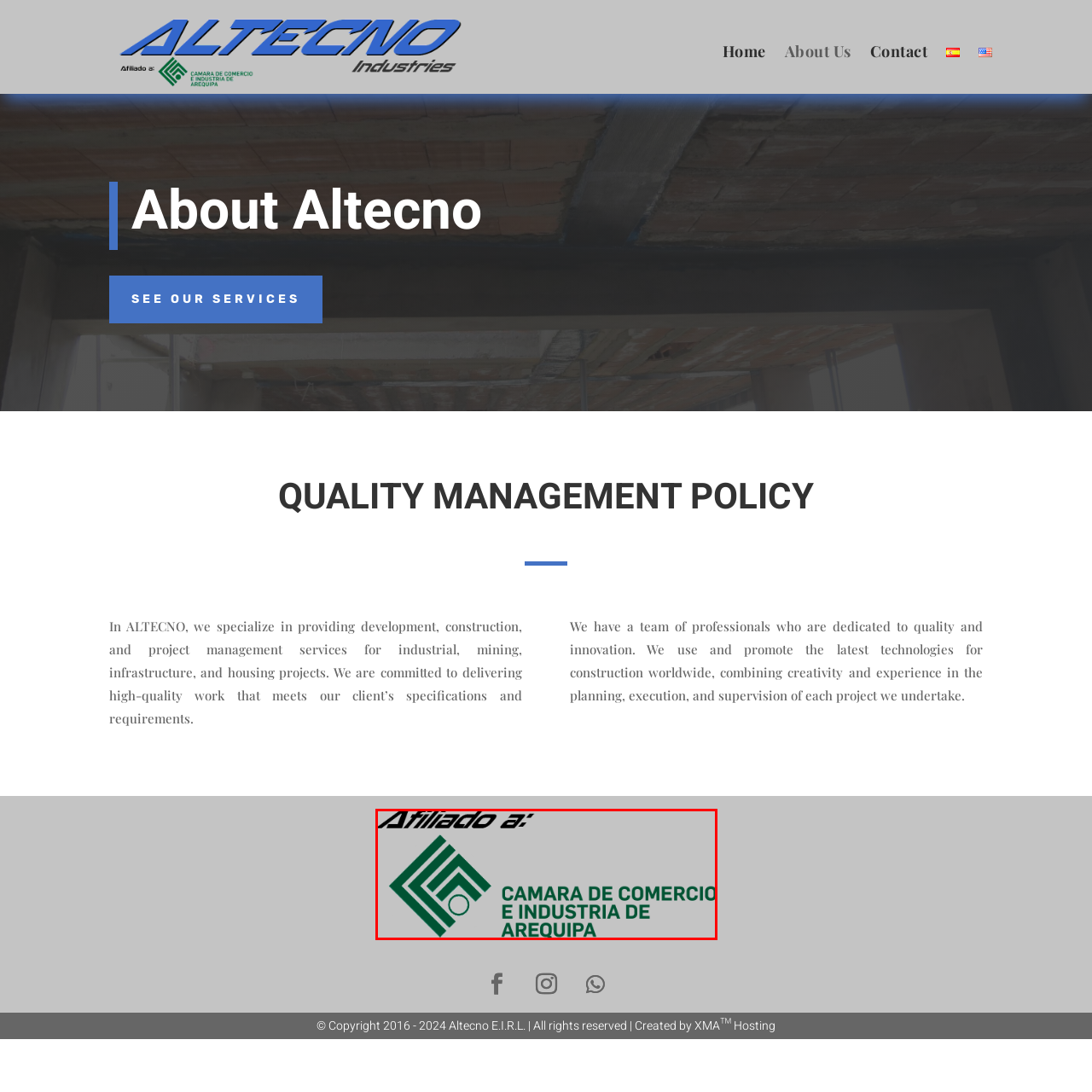View the image inside the red-bordered box and answer the given question using a single word or phrase:
What is the purpose of the institution?

Supporting business interests